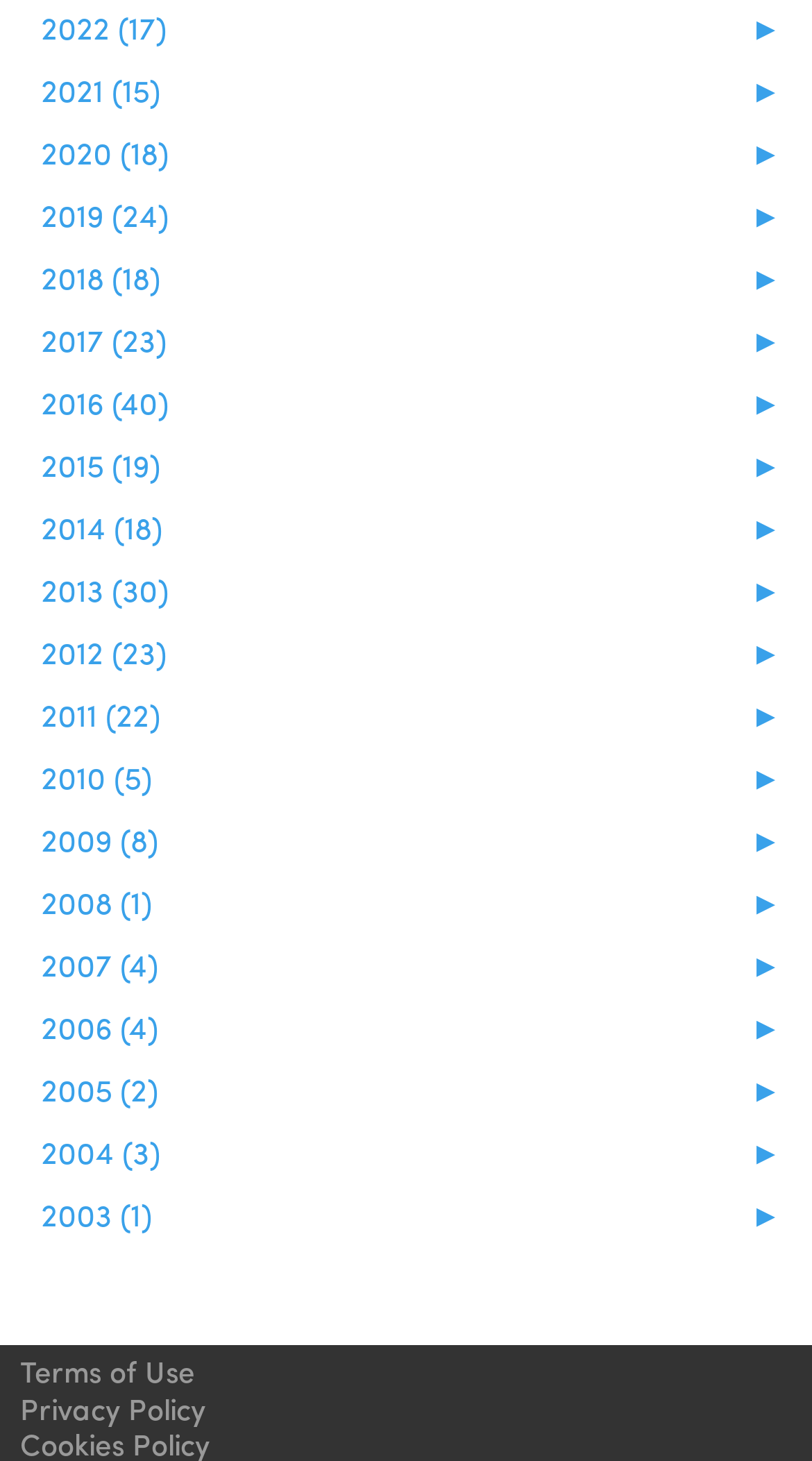Can you pinpoint the bounding box coordinates for the clickable element required for this instruction: "Review Privacy Policy"? The coordinates should be four float numbers between 0 and 1, i.e., [left, top, right, bottom].

[0.025, 0.949, 0.253, 0.977]